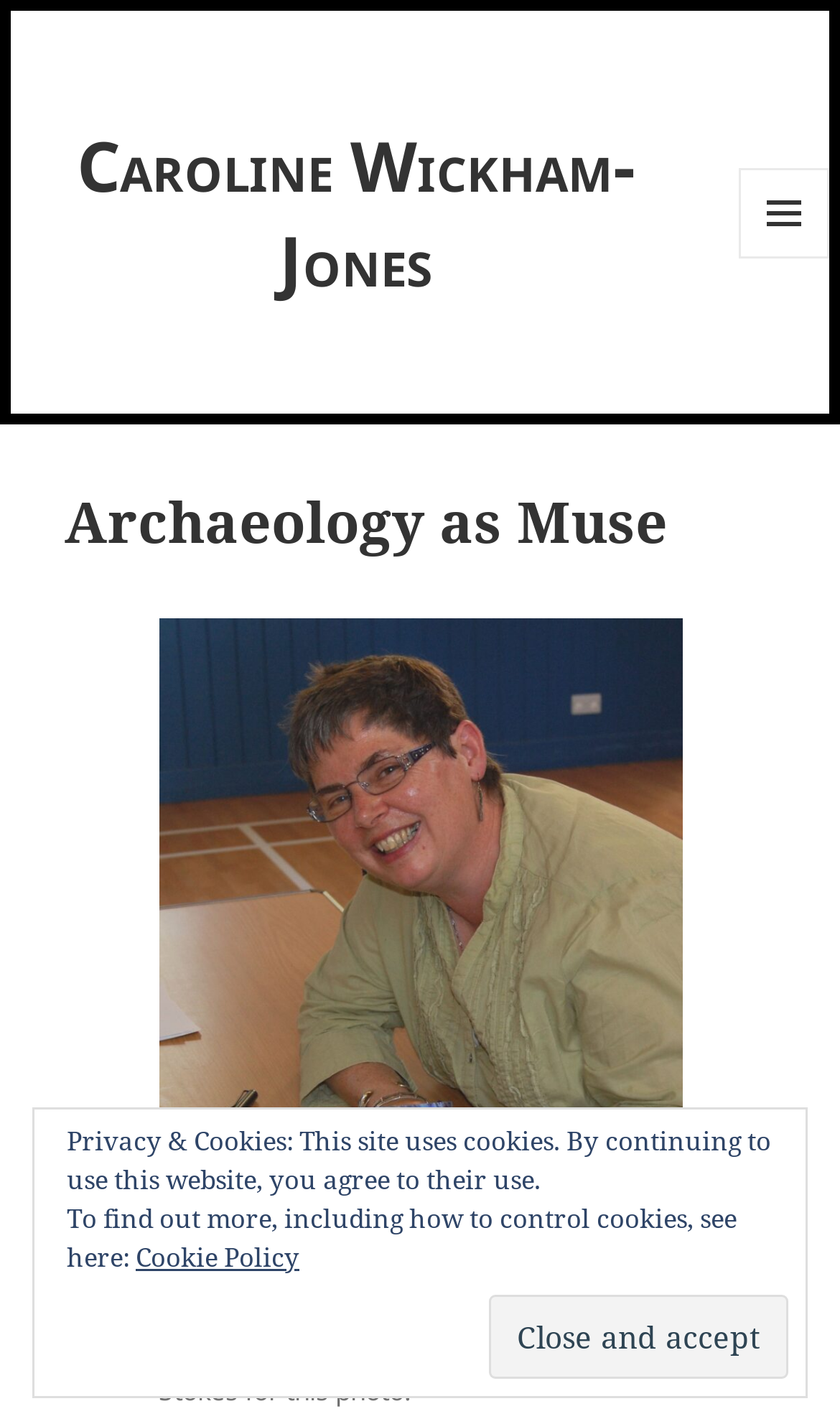What is the photographer's name?
Make sure to answer the question with a detailed and comprehensive explanation.

The photographer's name can be found in the static text element that mentions 'Thanks to Pete Stokes for this photo'.